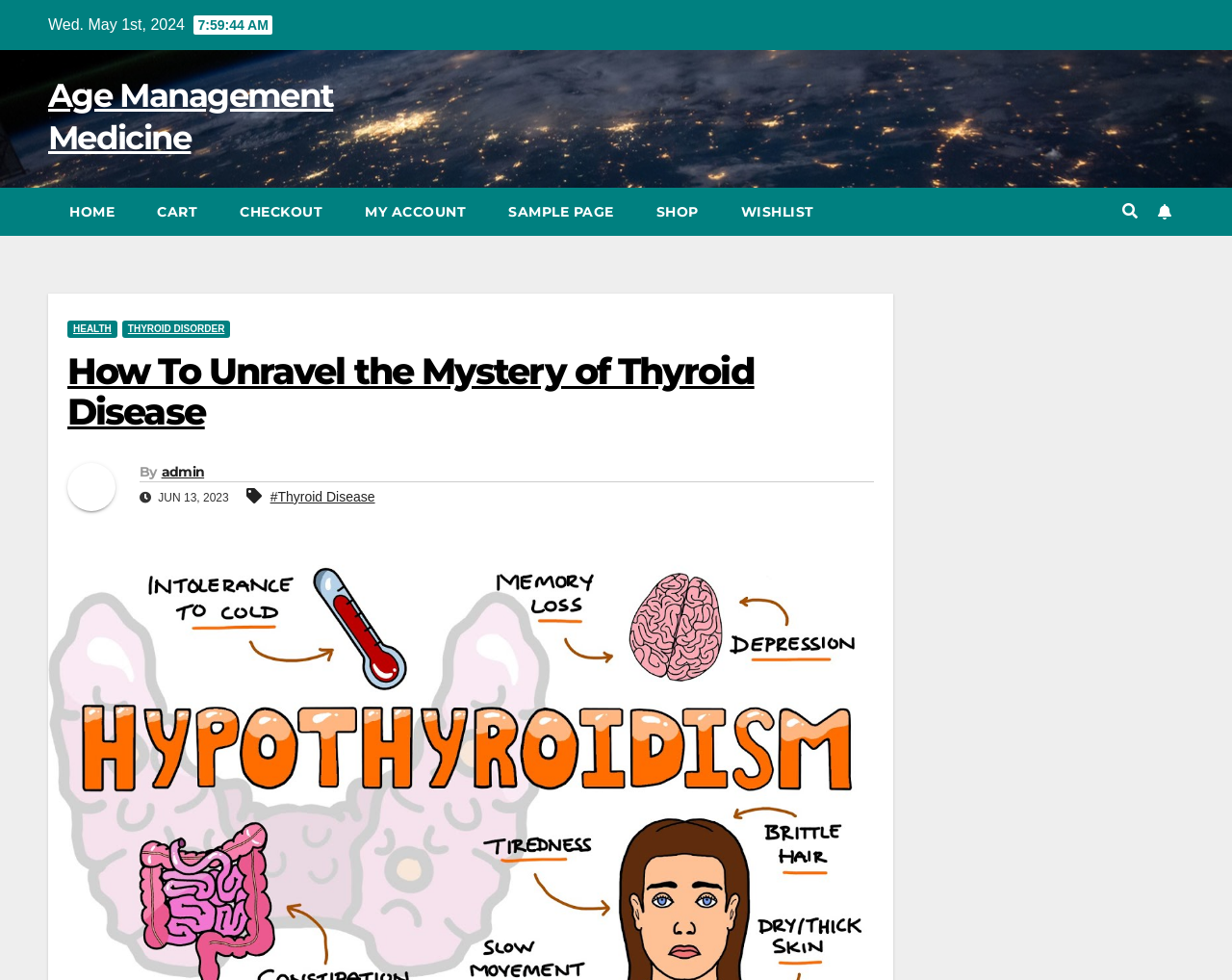Generate the main heading text from the webpage.

How To Unravel the Mystery of Thyroid Disease